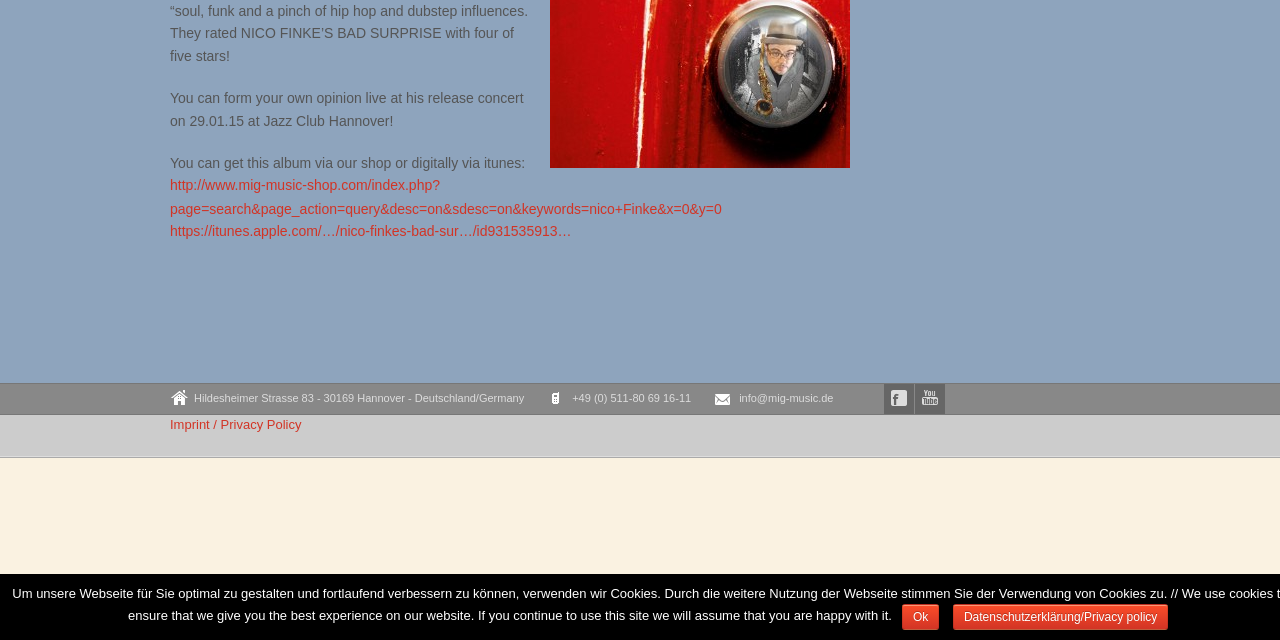Provide the bounding box coordinates of the HTML element described by the text: "http://www.mig-music-shop.com/index.php?page=search&page_action=query&desc=on&sdesc=on&keywords=nico+Finke&x=0&y=0".

[0.133, 0.277, 0.564, 0.339]